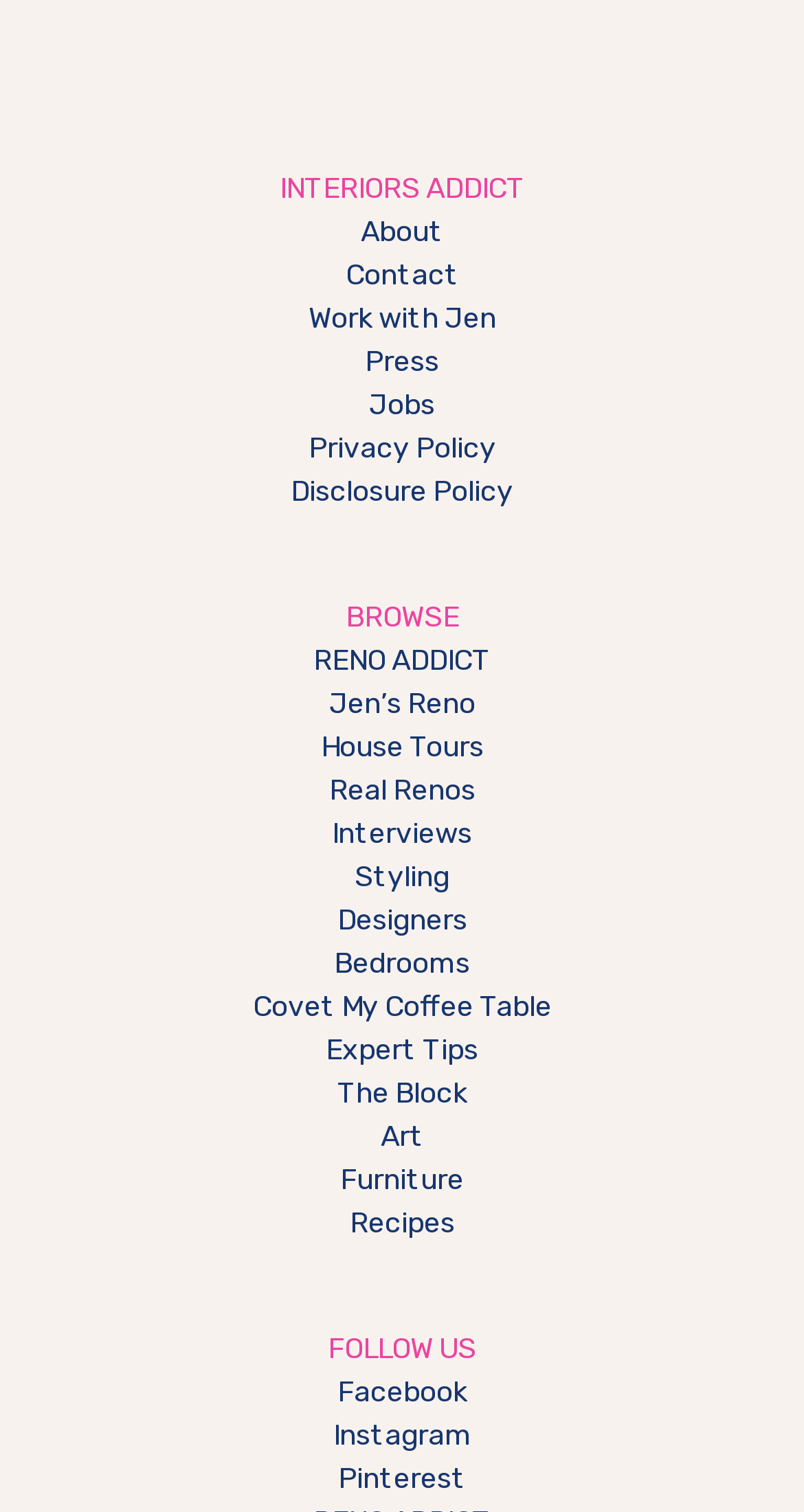Show the bounding box coordinates for the HTML element described as: "Recipes".

[0.435, 0.797, 0.565, 0.821]